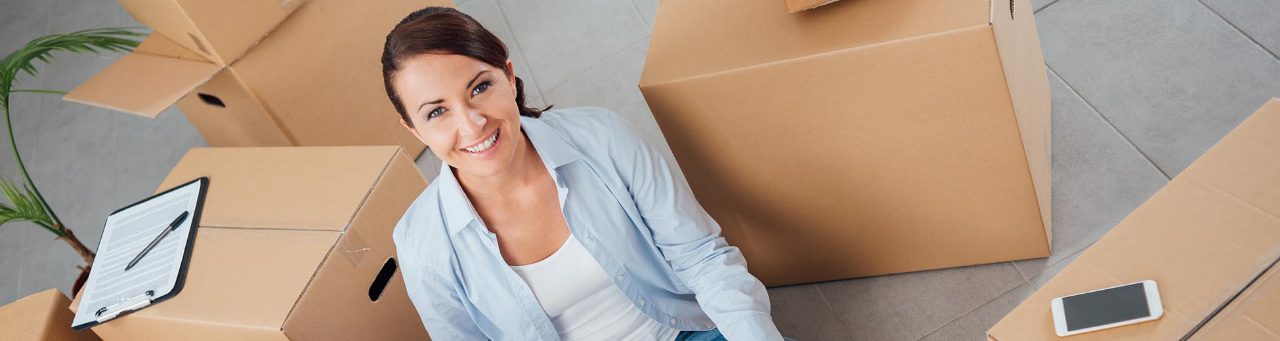Thoroughly describe the content and context of the image.

In this inviting image, a smiling woman sits comfortably among several unpacked cardboard boxes, conveying a sense of ease and preparedness in the midst of a move. Dressed in a casual light blue shirt, she exudes a relaxed demeanor, reflecting the positive energy often associated with starting fresh in a new home. Nearby, a clipboard and pen suggest she is organized and ready to tackle the task at hand. A smartphone rests on the floor beside her, indicating modern conveniences are at her disposal, perhaps for coordinating the logistics of her relocation. The soft, neutral tones of the setting, paired with the greenery from a nearby plant, create a warm and welcoming atmosphere, perfect for a new beginning.